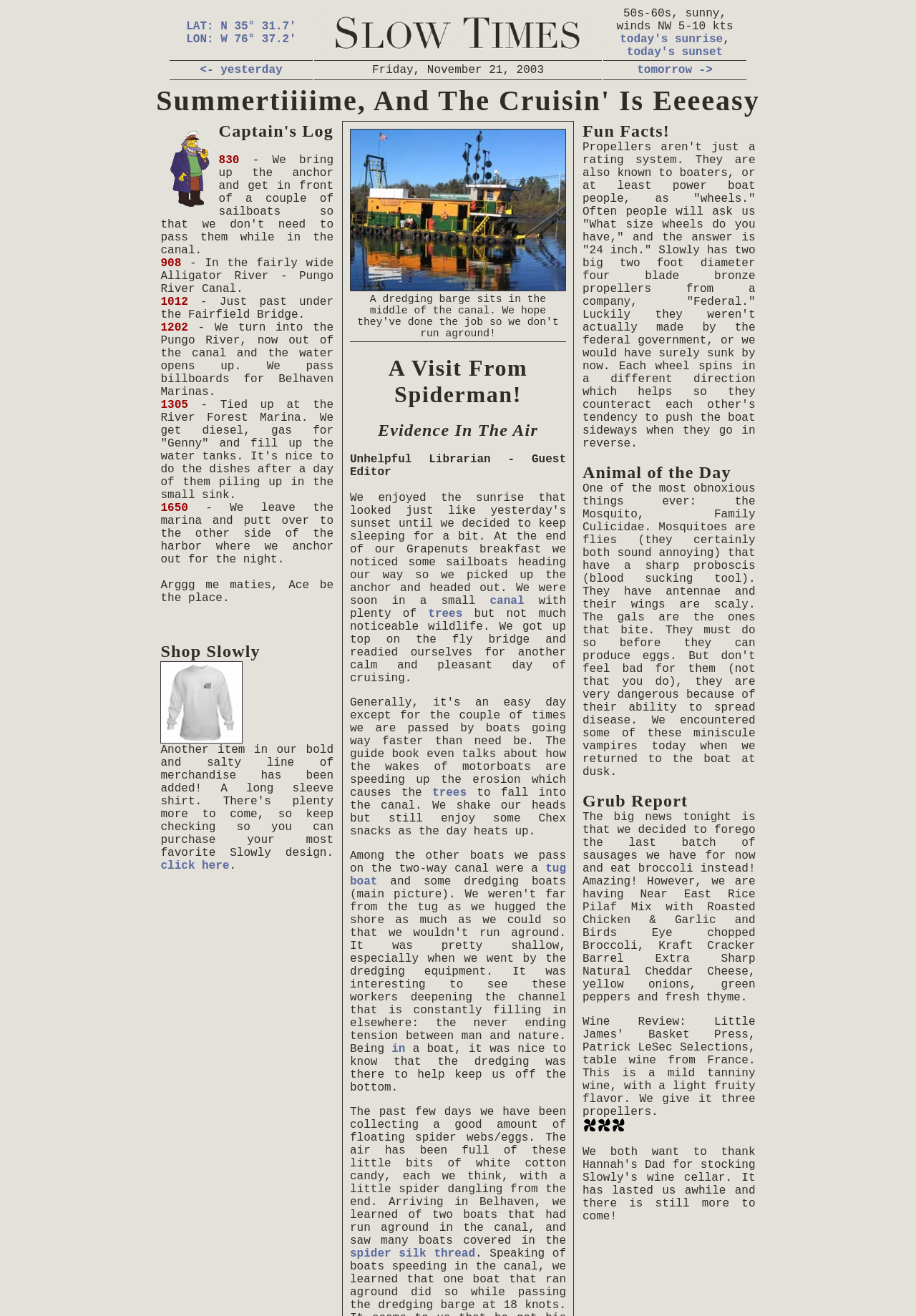What is the author's food choice for the night?
Please provide a comprehensive answer based on the contents of the image.

The webpage mentions 'The big news tonight is that we decided to forego the last batch of sausages we have for now and eat broccoli instead!' This suggests that the author's food choice for the night is broccoli.